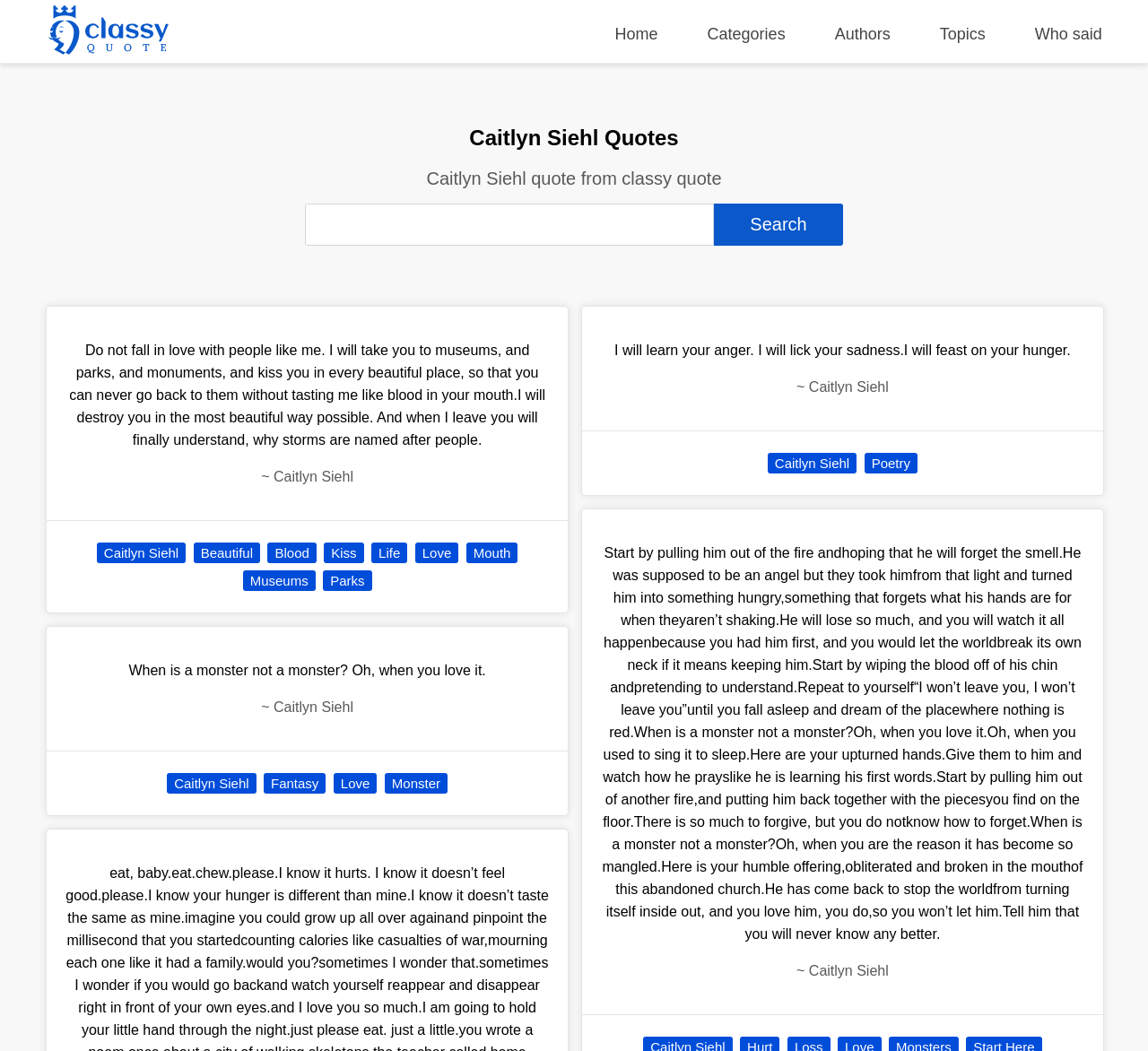Provide the bounding box coordinates of the section that needs to be clicked to accomplish the following instruction: "Explore quotes about love."

[0.361, 0.516, 0.399, 0.536]